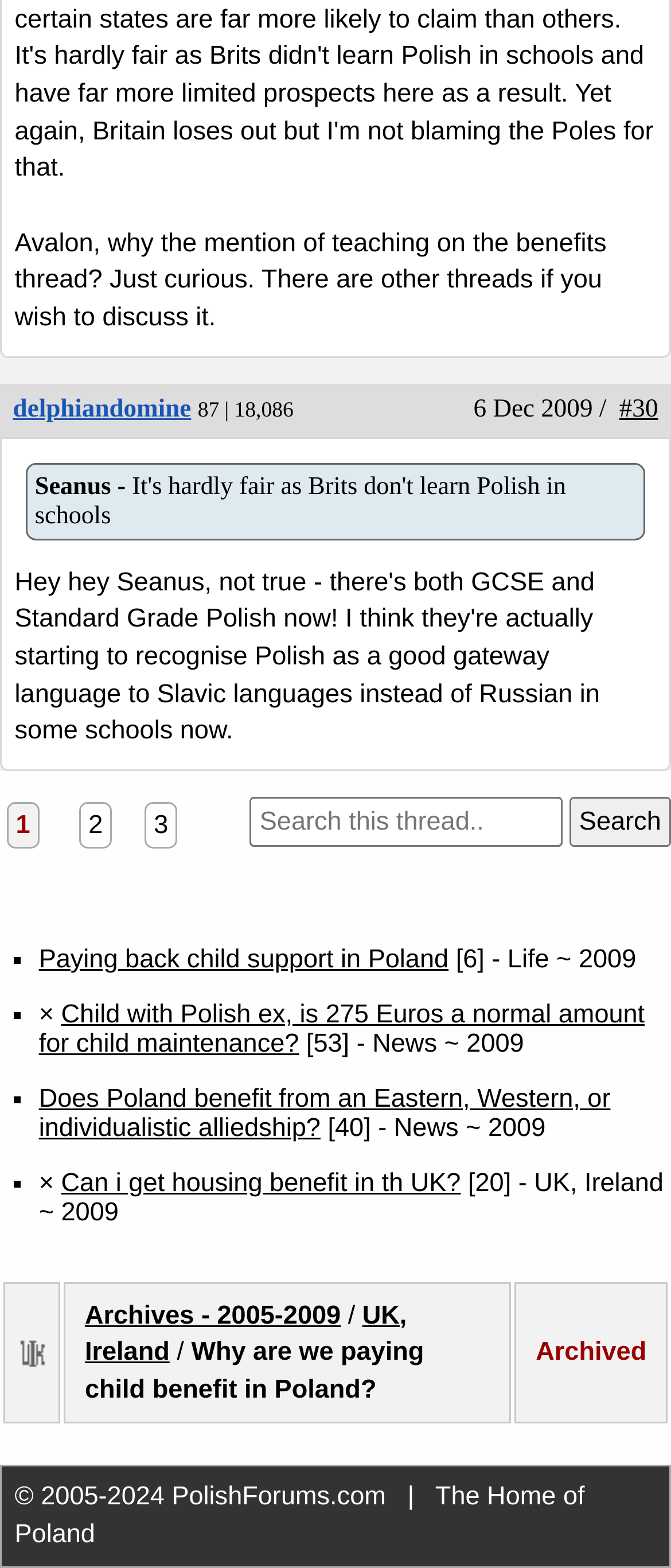Please provide a brief answer to the following inquiry using a single word or phrase:
How many threads are listed on this page?

4